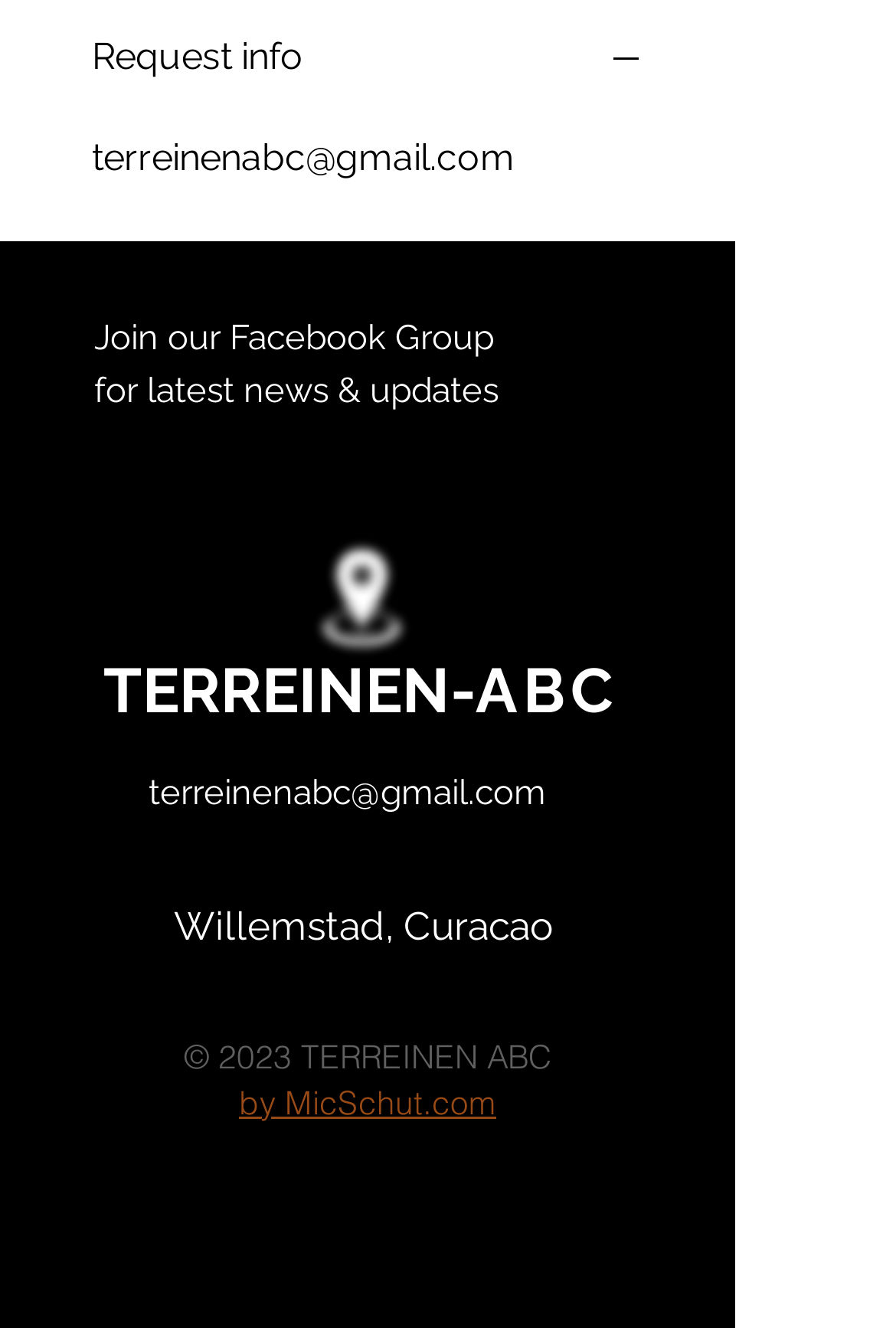Who designed the website?
Using the details from the image, give an elaborate explanation to answer the question.

The website designer is mentioned as a link 'by MicSchut.com' with a bounding box of [0.267, 0.814, 0.554, 0.845].